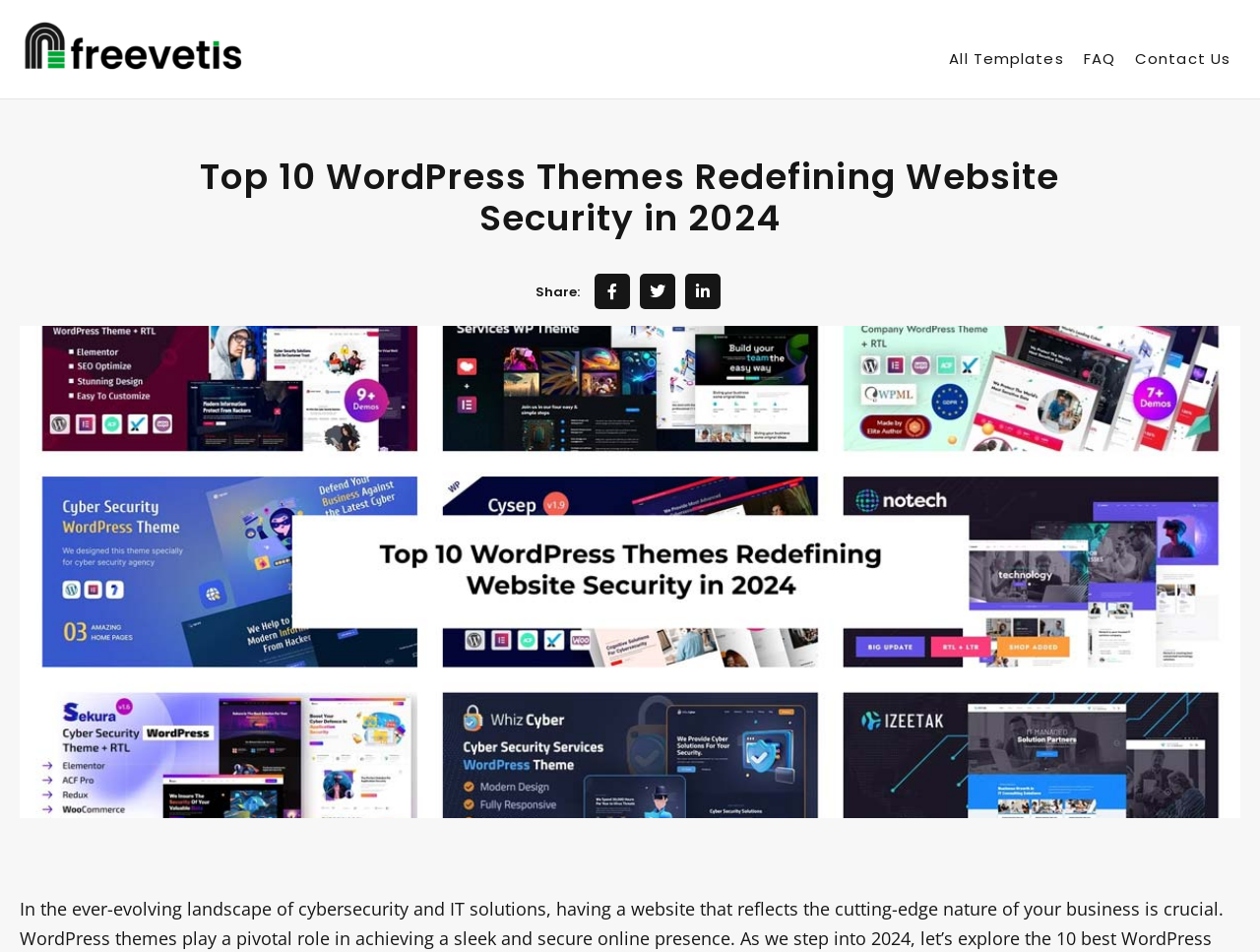What is the logo on the top left corner?
Please look at the screenshot and answer using one word or phrase.

freevetis logo